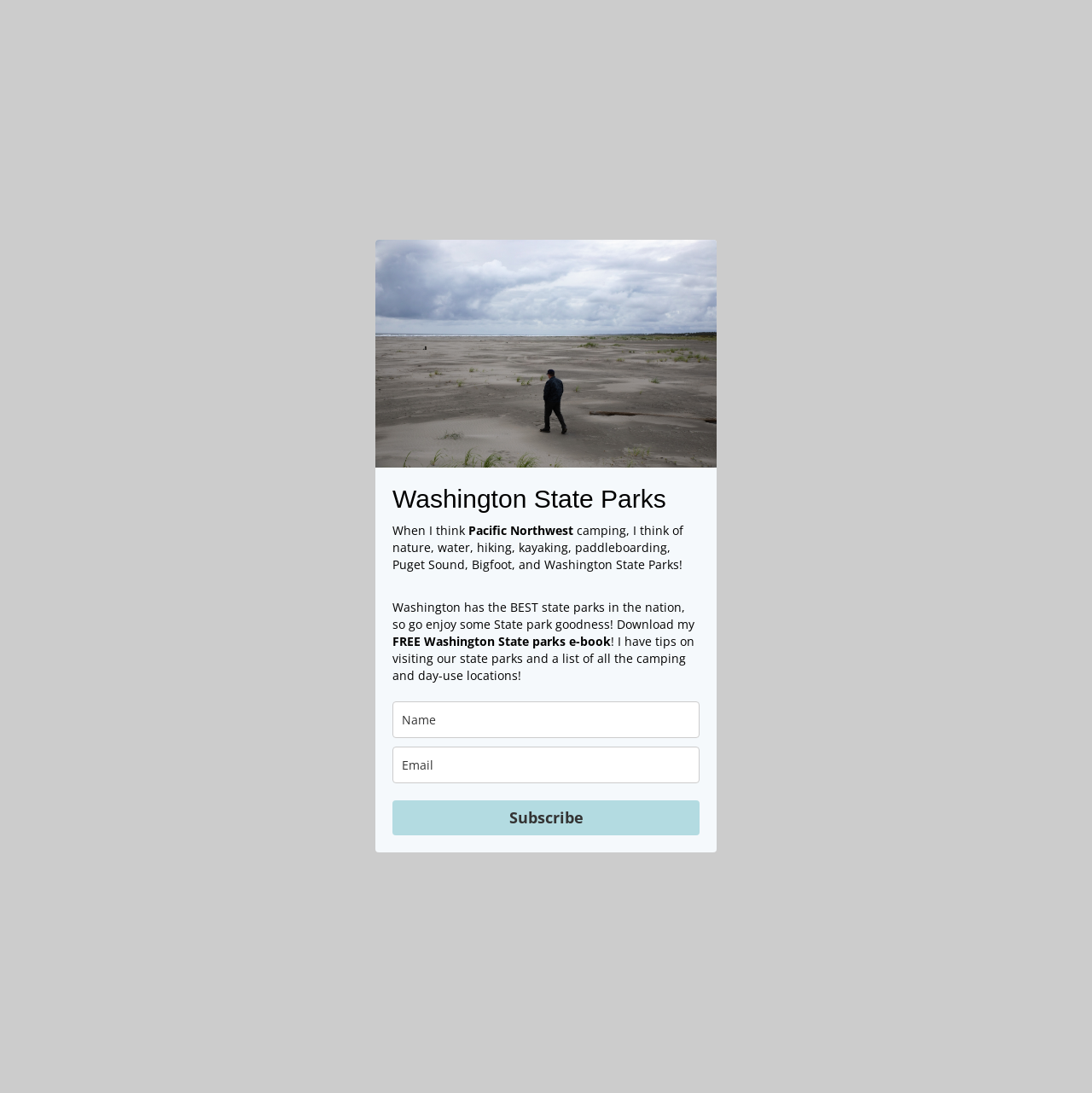What is the author offering for download?
Give a detailed and exhaustive answer to the question.

The author is offering a free e-book for download, which can be inferred from the text content 'Download my FREE Washington State parks e-book'.